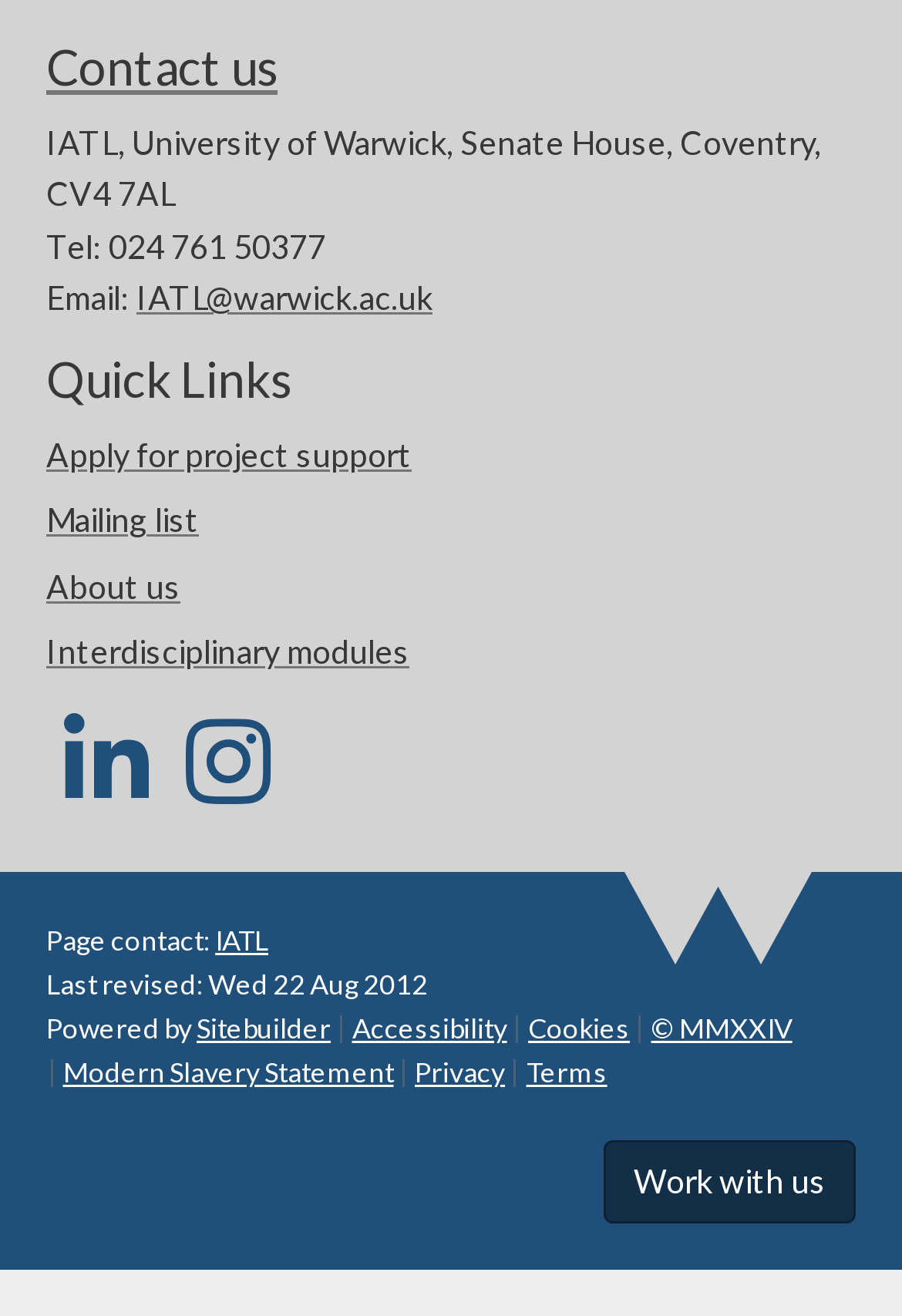Highlight the bounding box coordinates of the element you need to click to perform the following instruction: "Click on the 'March 2022 2 posts' link."

None